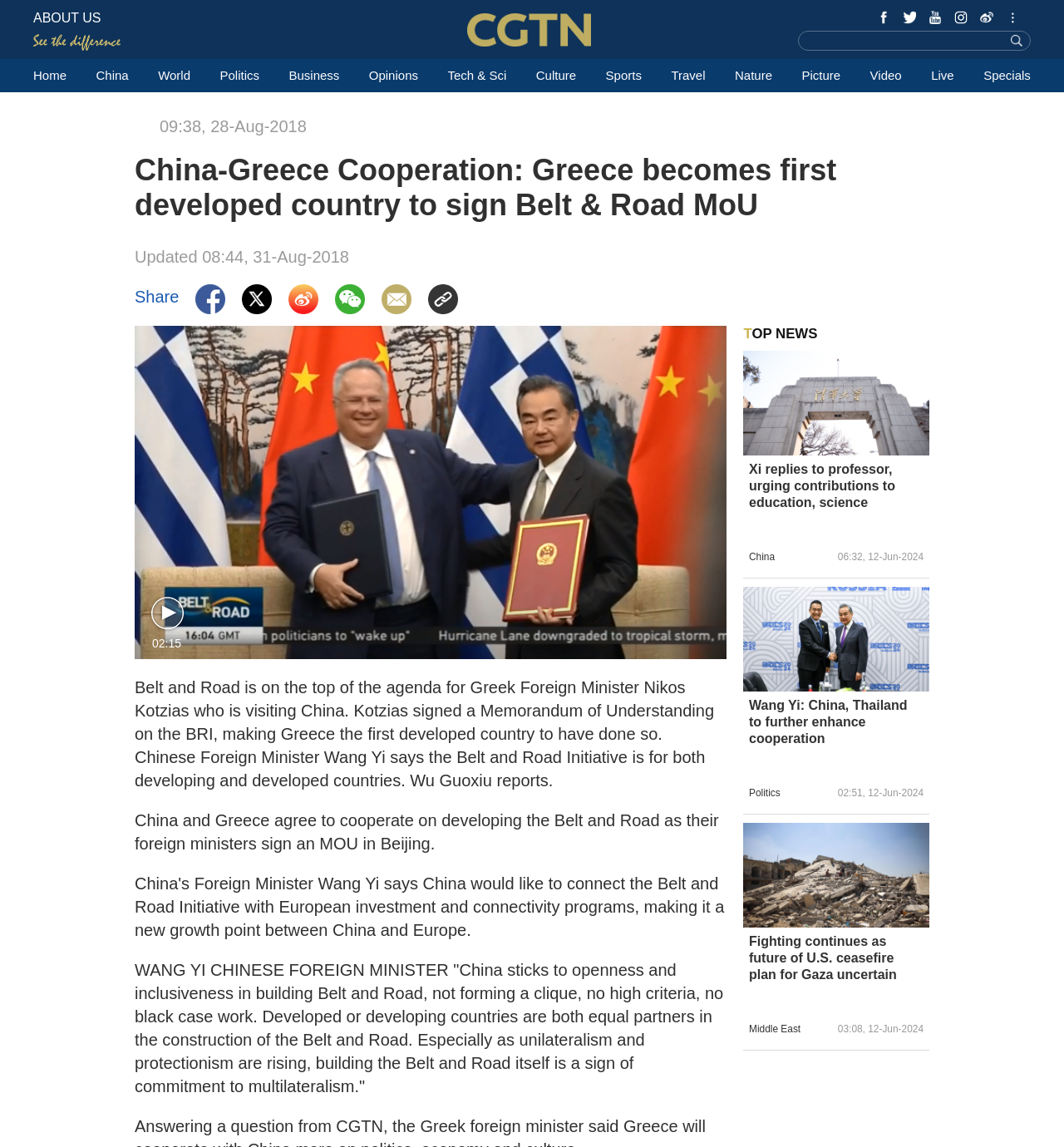What is the type of initiative mentioned in the article 'China-Greece Cooperation: Greece becomes first developed country to sign Belt & Road MoU'?
Based on the screenshot, respond with a single word or phrase.

Belt and Road Initiative